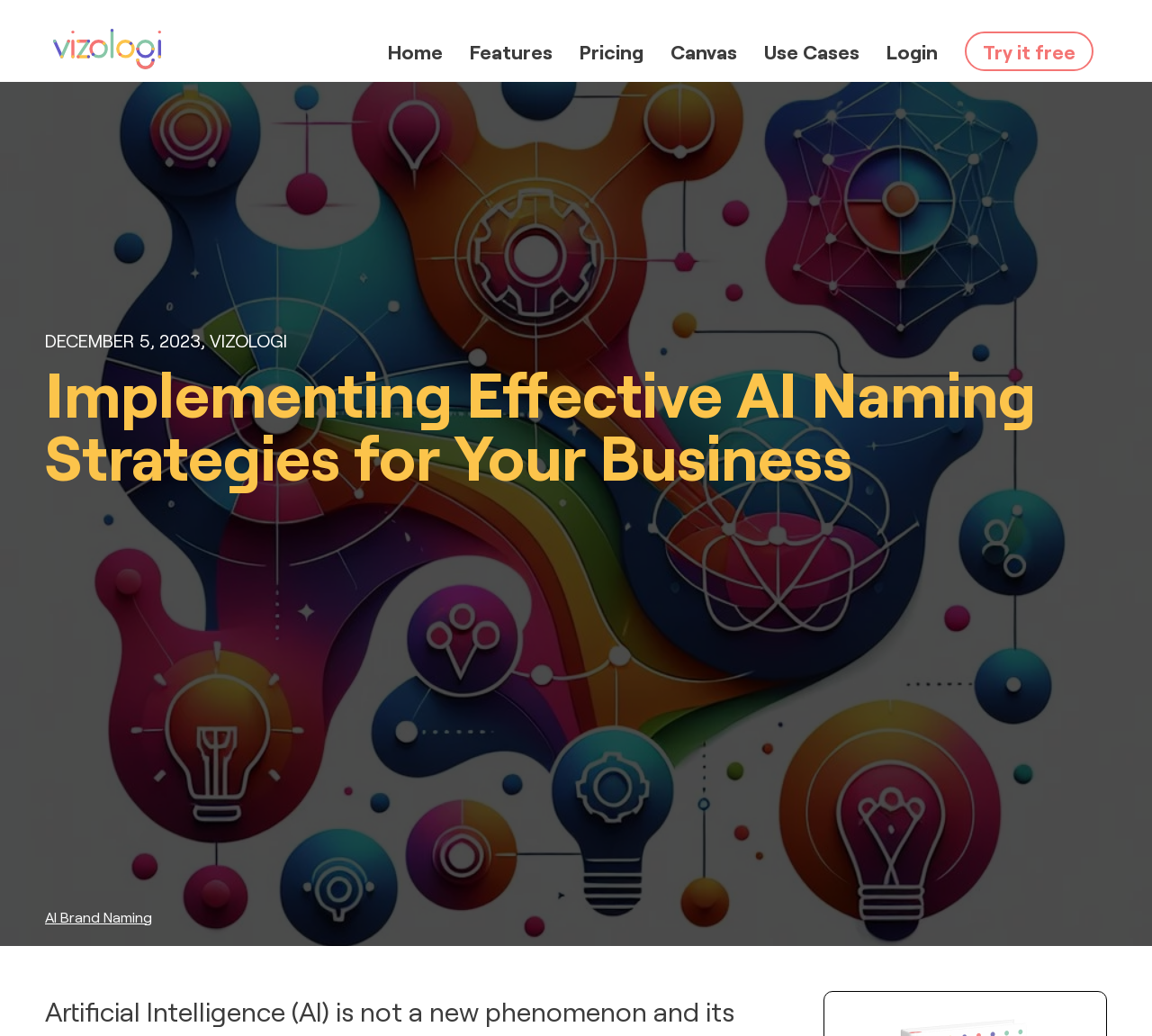Determine the coordinates of the bounding box for the clickable area needed to execute this instruction: "view features".

[0.408, 0.03, 0.48, 0.053]